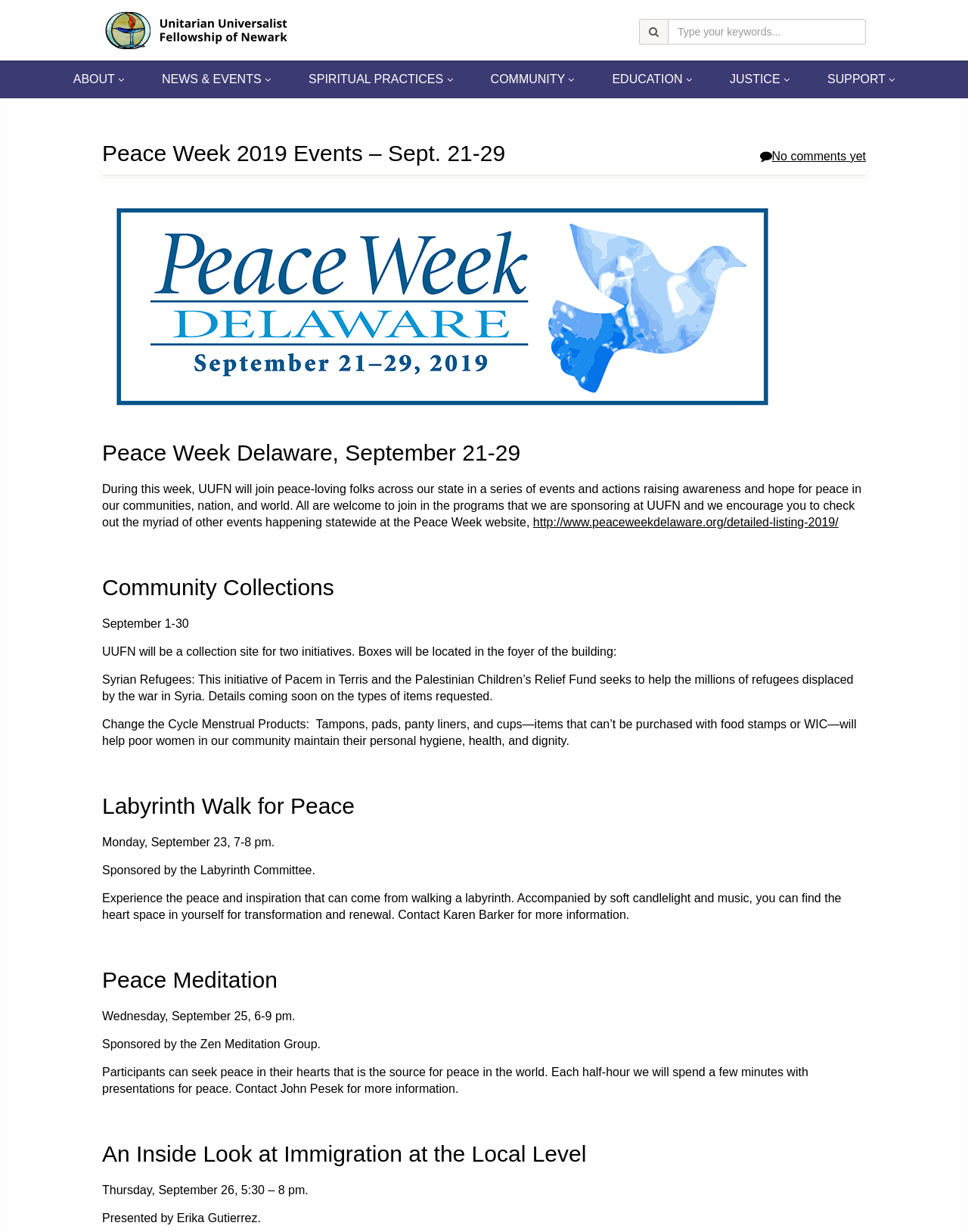Could you determine the bounding box coordinates of the clickable element to complete the instruction: "Learn about the Labyrinth Walk for Peace event"? Provide the coordinates as four float numbers between 0 and 1, i.e., [left, top, right, bottom].

[0.105, 0.64, 0.895, 0.668]